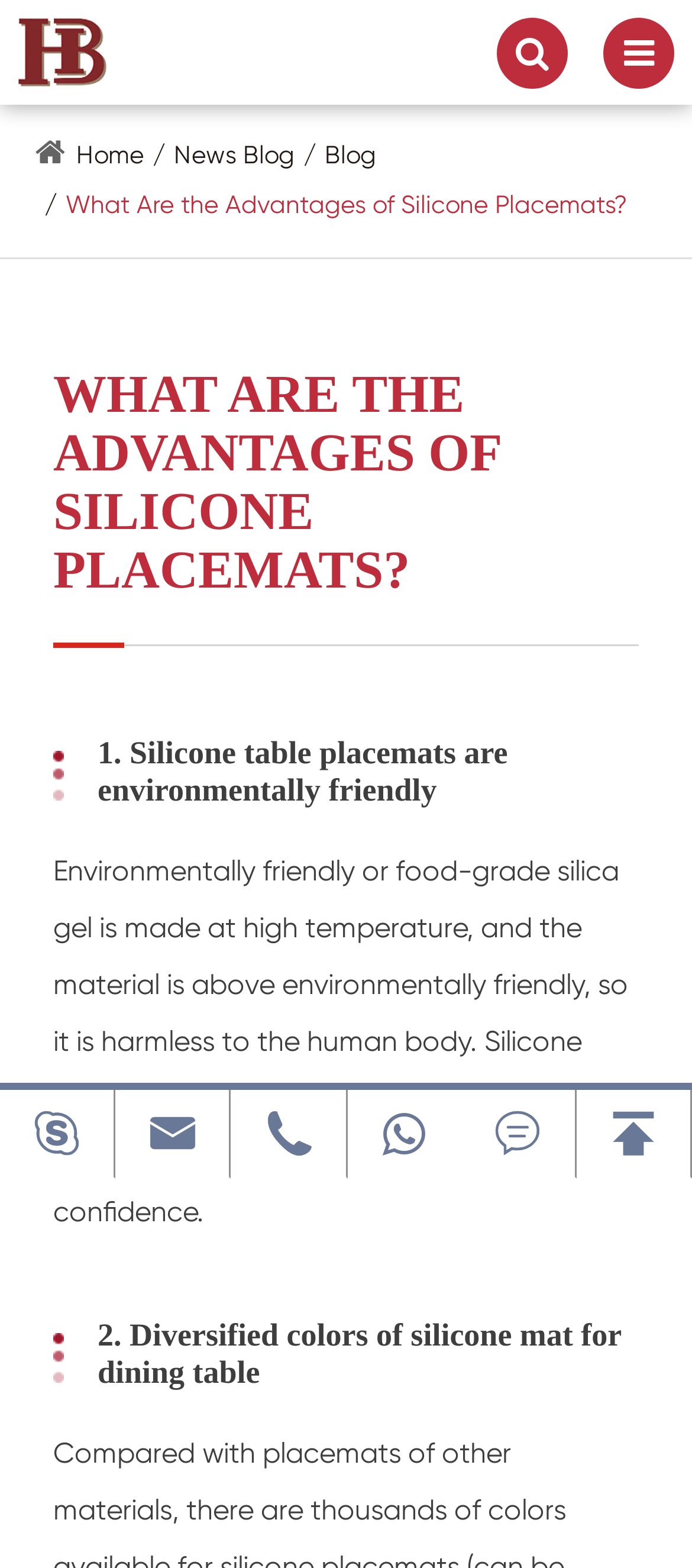Identify the bounding box coordinates for the UI element that matches this description: "News Blog".

[0.251, 0.092, 0.426, 0.107]